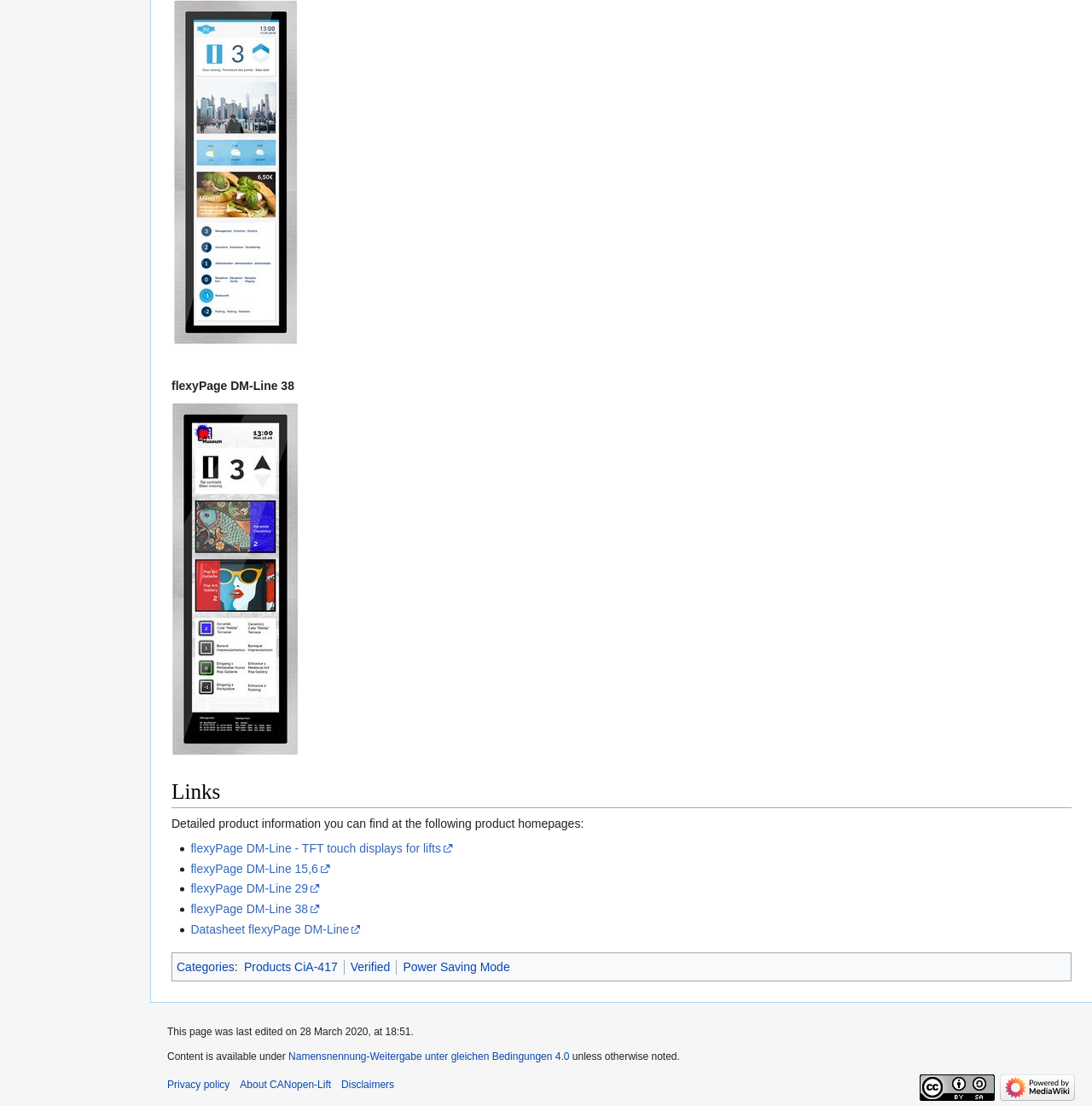Extract the bounding box of the UI element described as: "Namensnennung-Weitergabe unter gleichen Bedingungen 4.0".

[0.264, 0.95, 0.521, 0.961]